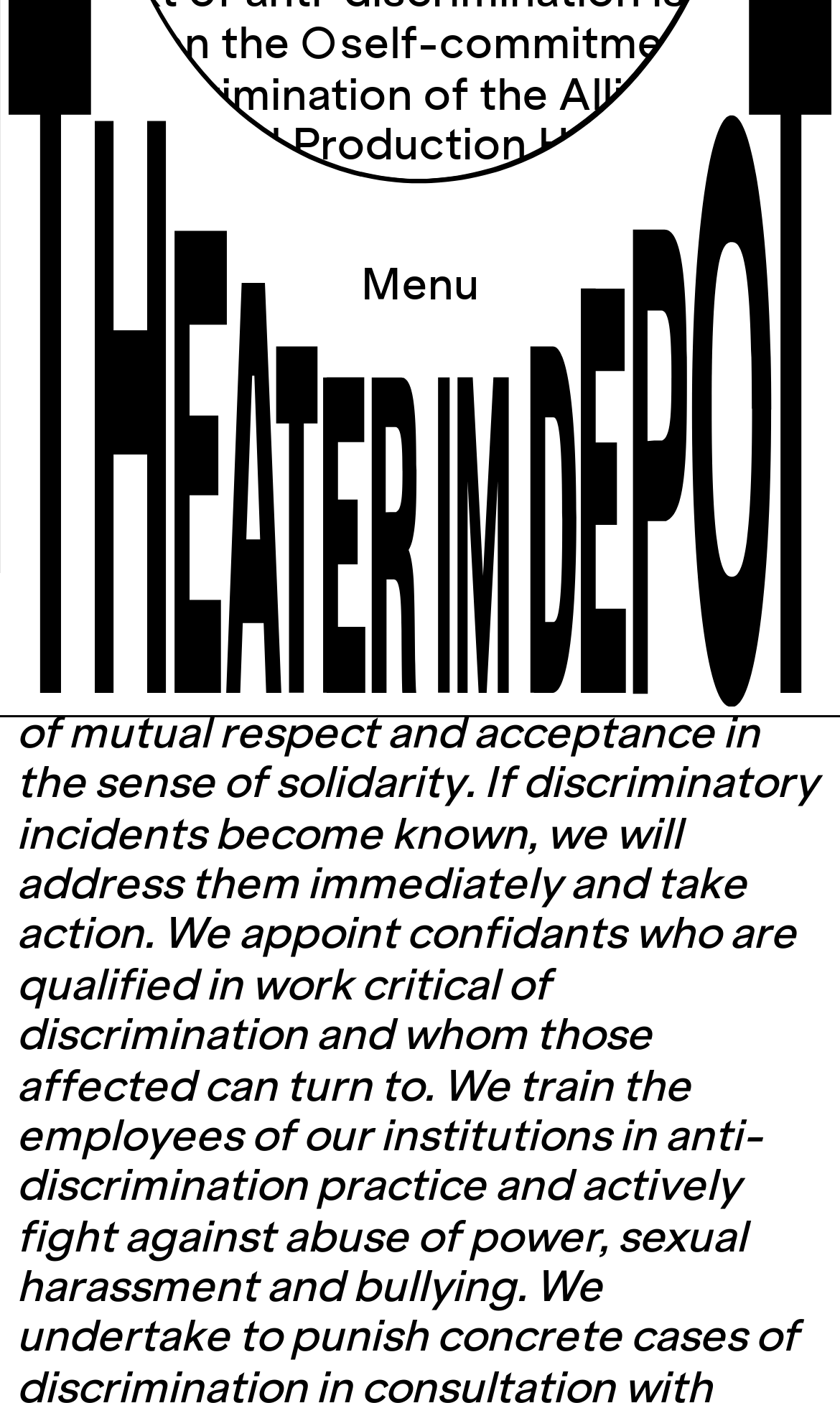Identify the bounding box for the UI element described as: "○Archive". Ensure the coordinates are four float numbers between 0 and 1, formatted as [left, top, right, bottom].

[0.041, 0.942, 0.28, 0.973]